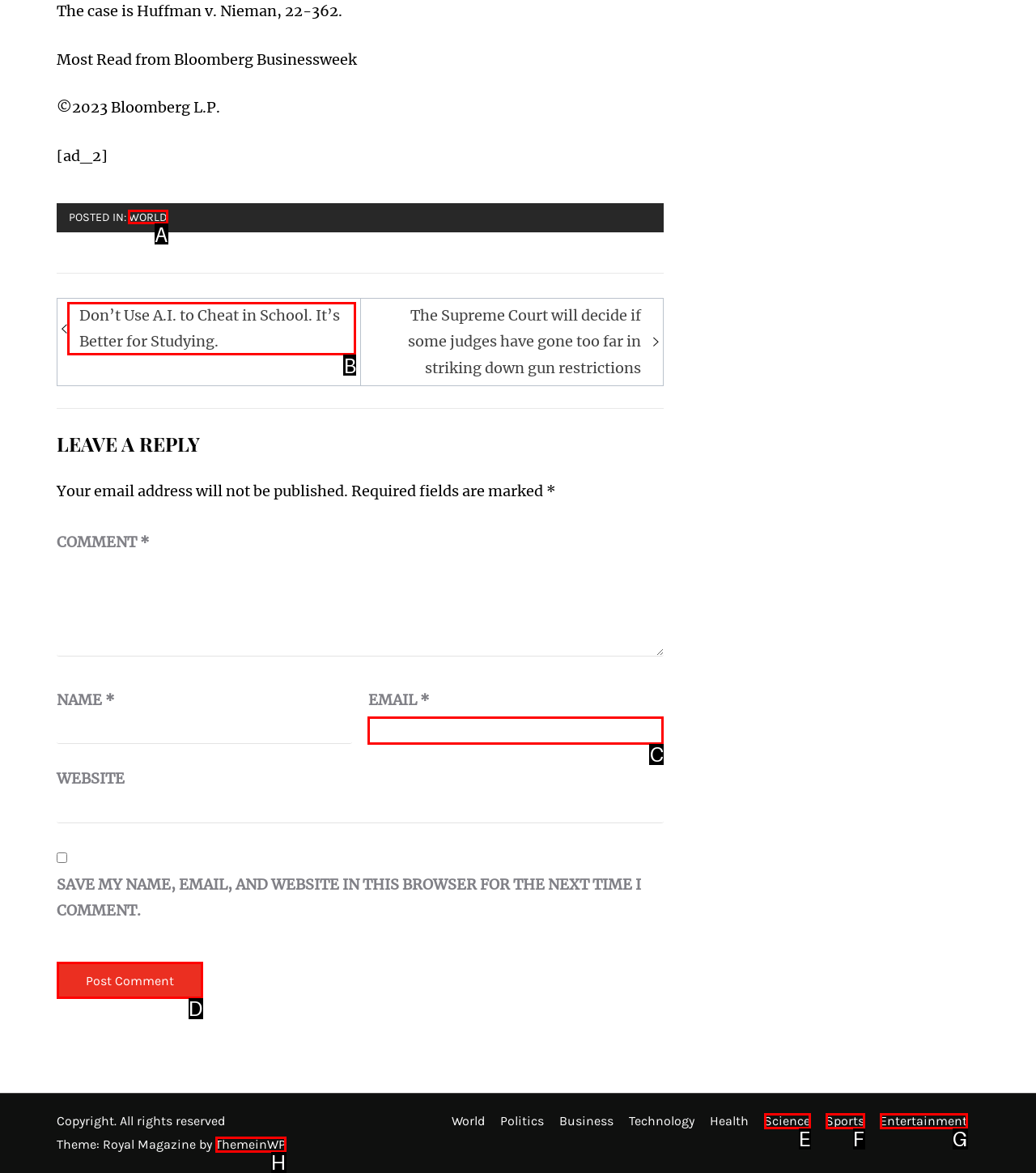Indicate the UI element to click to perform the task: Click on the 'WORLD' link. Reply with the letter corresponding to the chosen element.

A